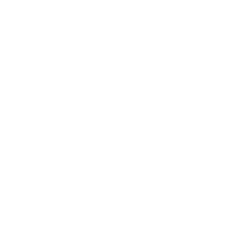What is the image intended to do for readers?
From the details in the image, answer the question comprehensively.

The image serves as an engaging entry point for readers seeking to enhance their living spaces with creative color choices and decor ideas, inspiring them to transform their spaces with practical tips and inspiration provided in the accompanying articles.